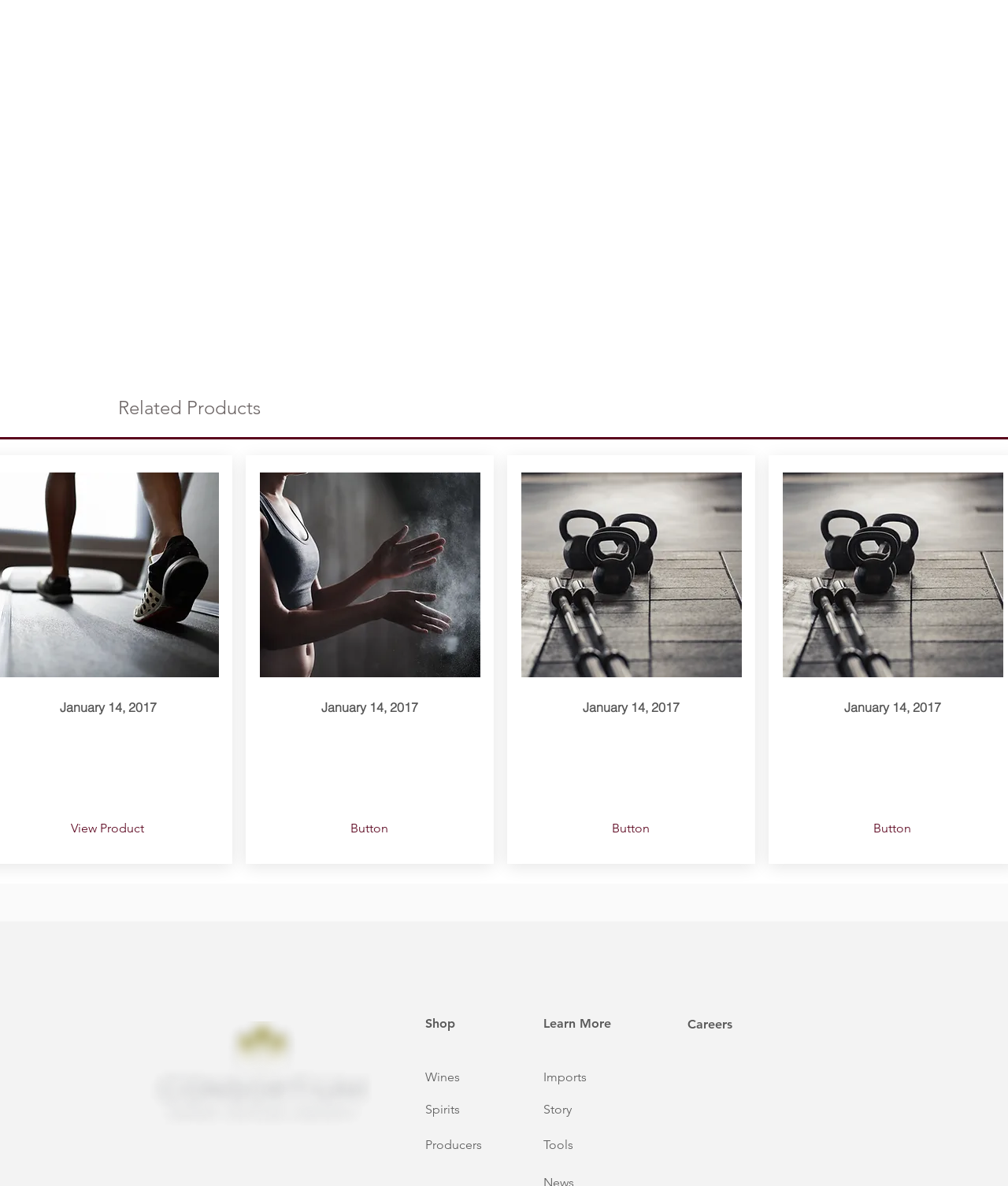Find the bounding box coordinates for the area that should be clicked to accomplish the instruction: "Browse Wines".

[0.422, 0.895, 0.505, 0.922]